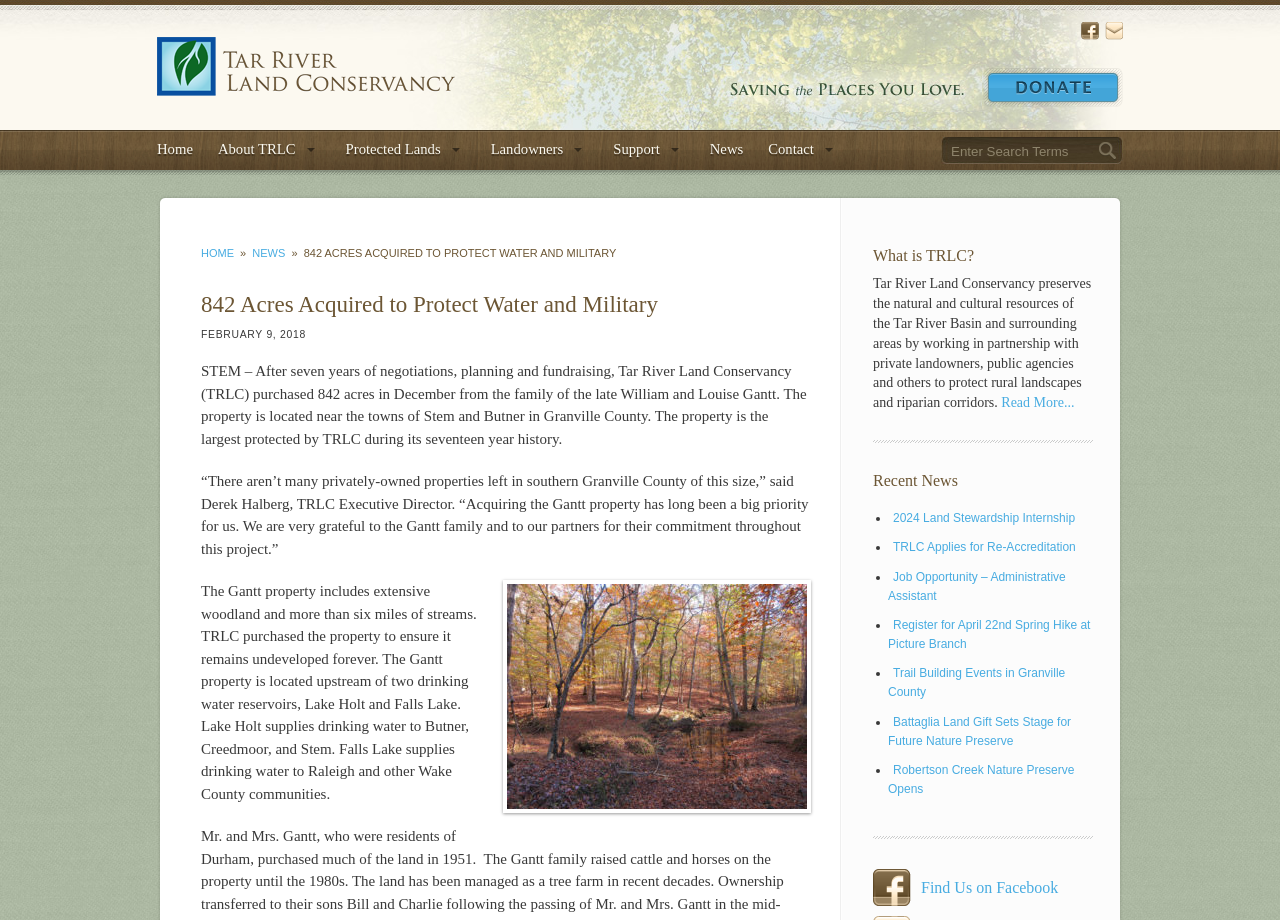Please reply to the following question using a single word or phrase: 
How many recent news items are listed?

6